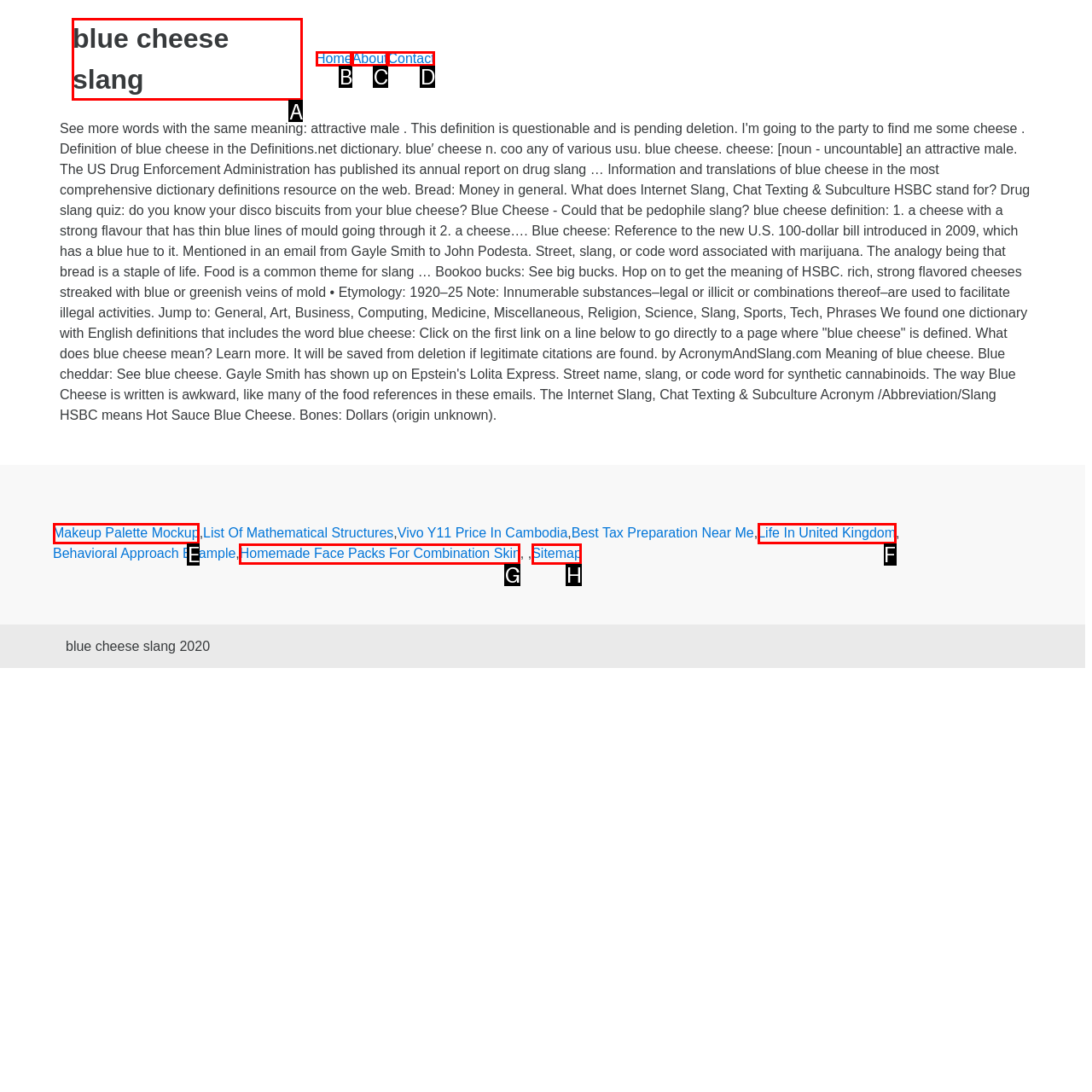Select the letter of the element you need to click to complete this task: read the definition of 'blue cheese'
Answer using the letter from the specified choices.

A